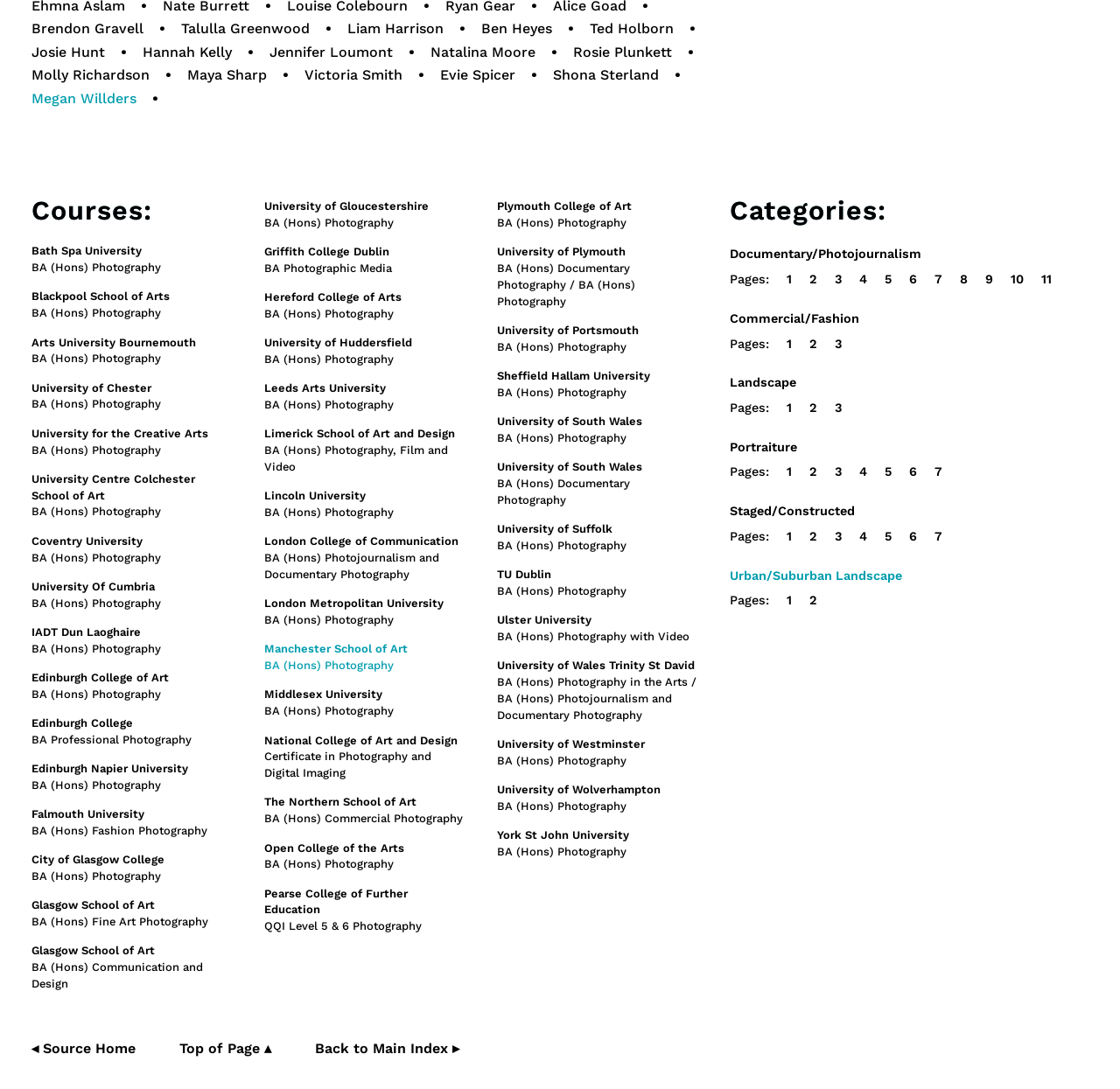Indicate the bounding box coordinates of the clickable region to achieve the following instruction: "Check Courses."

[0.028, 0.182, 0.208, 0.206]